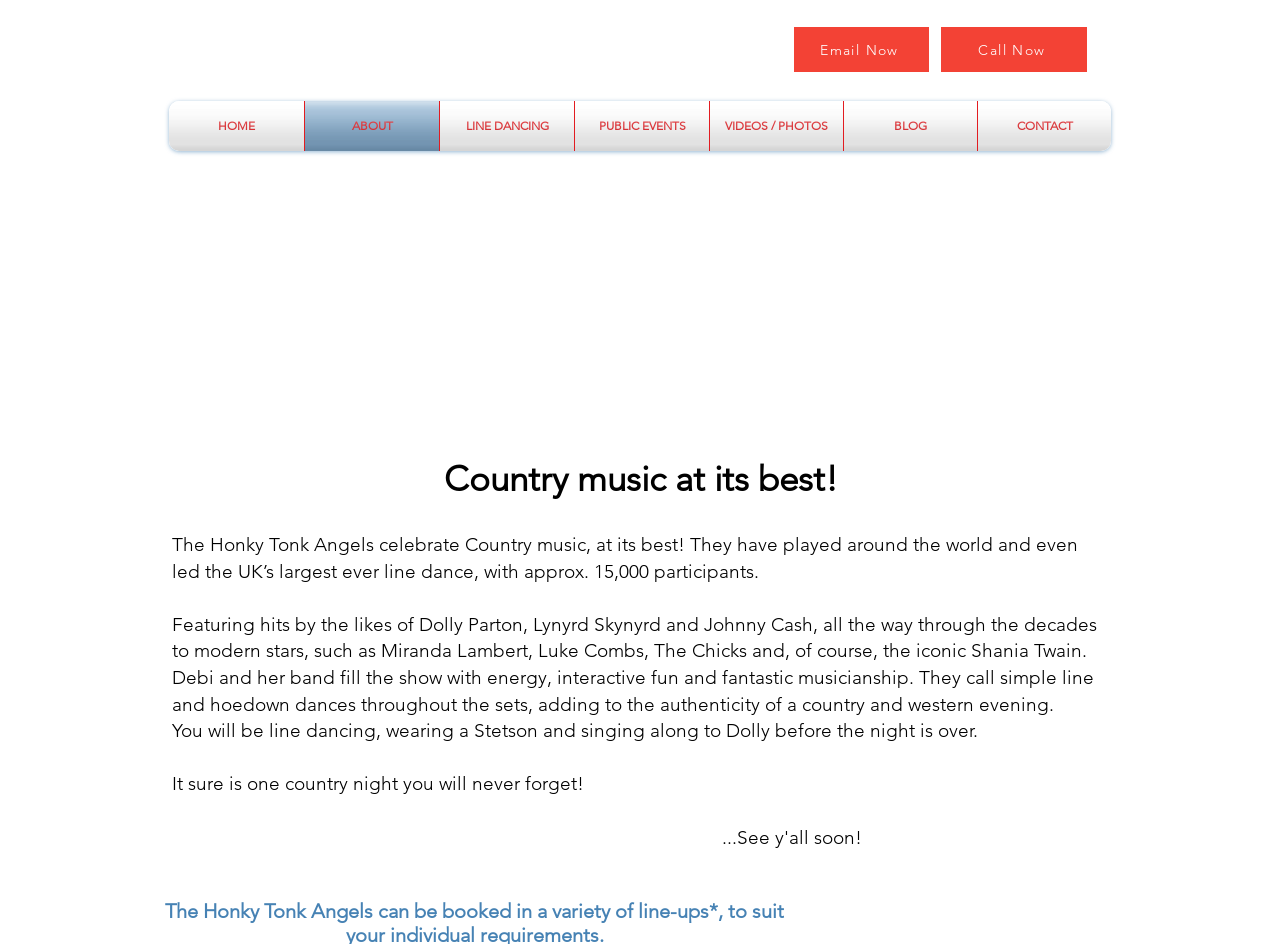Provide the bounding box coordinates of the section that needs to be clicked to accomplish the following instruction: "Click Call Now."

[0.735, 0.029, 0.849, 0.076]